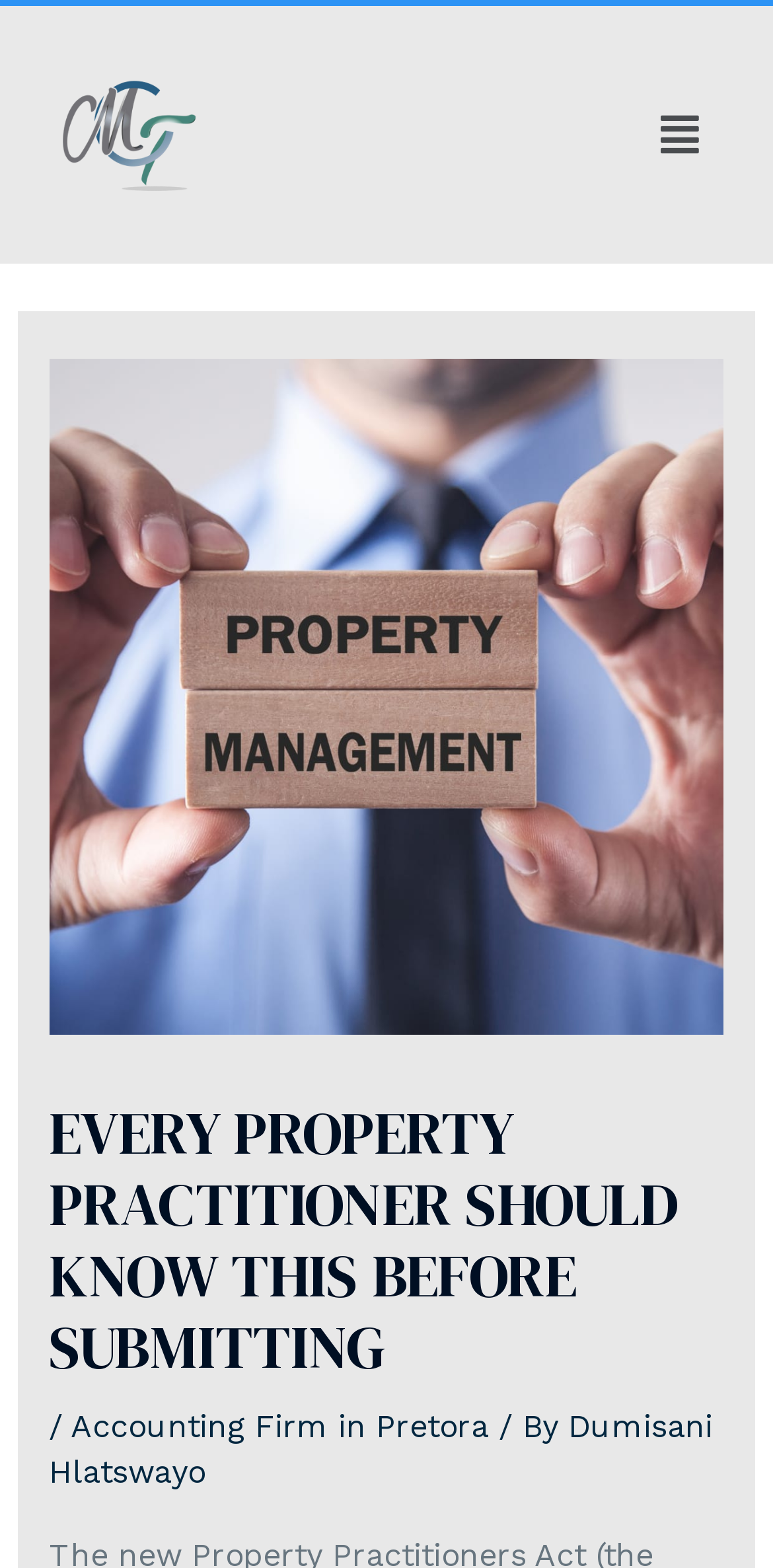What is the navigation section below the header? Based on the image, give a response in one word or a short phrase.

Post navigation